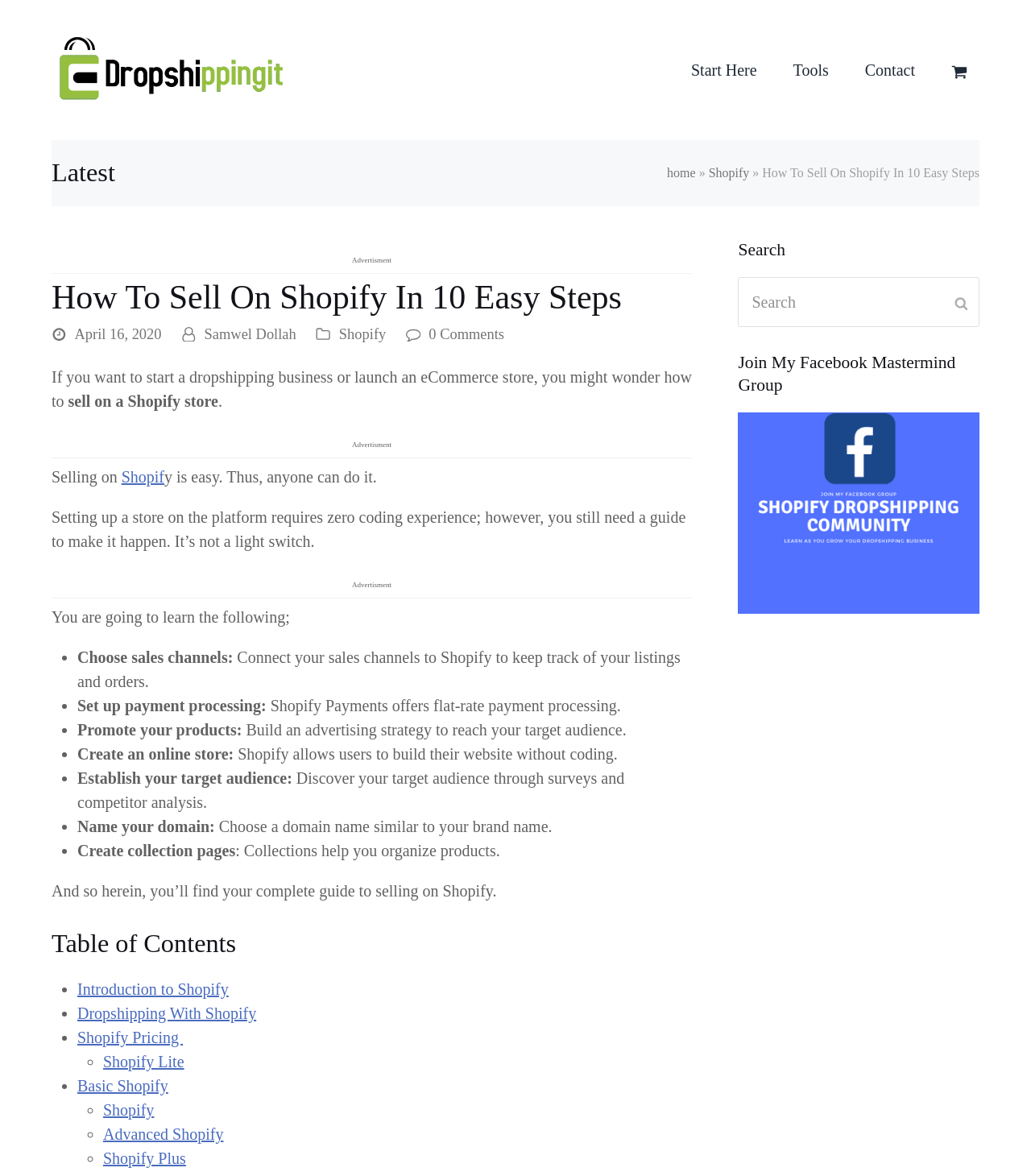Examine the image and give a thorough answer to the following question:
How many steps are there to sell on Shopify?

I found the number of steps by looking at the main heading of the article, which says 'How To Sell On Shopify In 10 Easy Steps', indicating that there are 10 steps to sell on Shopify.